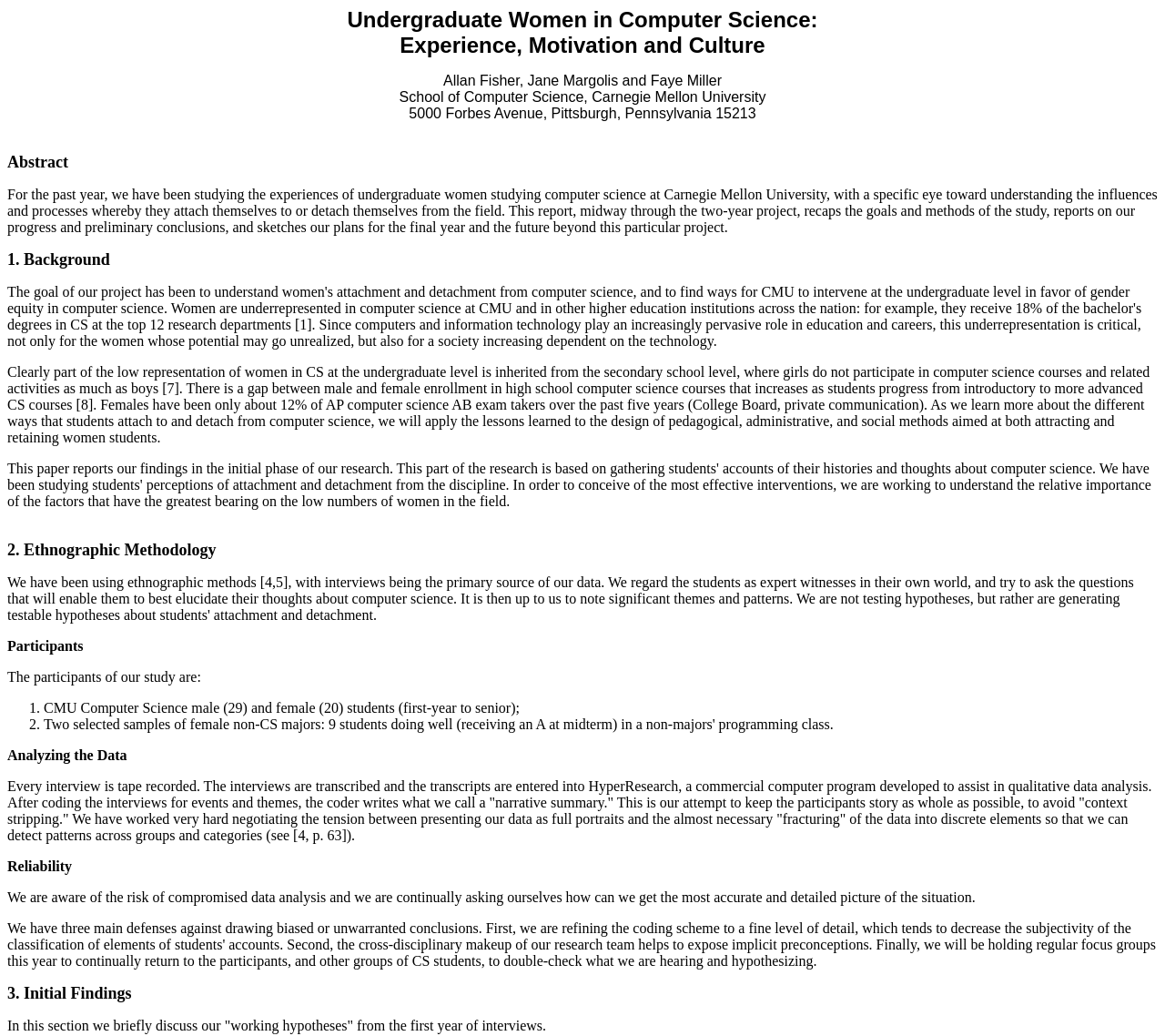What is the title of the section that discusses the researchers' approach to data analysis?
Look at the image and respond to the question as thoroughly as possible.

The answer can be found by looking at the section headings, where 'Analyzing the Data' is a clear section title that discusses the researchers' approach to data analysis.